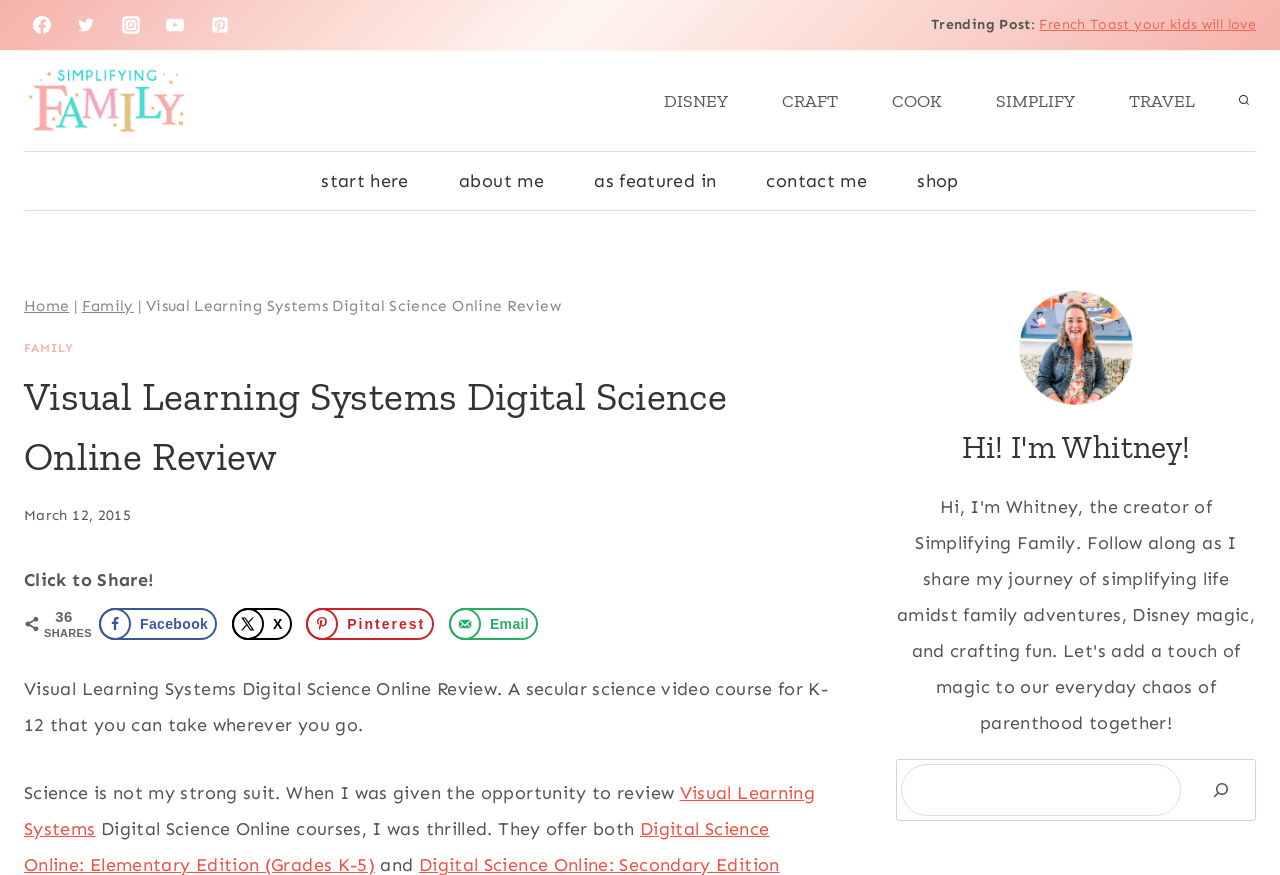How many shares does the blog post have?
Refer to the image and offer an in-depth and detailed answer to the question.

The answer can be found in the static text '36' which is located next to the 'SHARES' text and the social media sharing buttons.